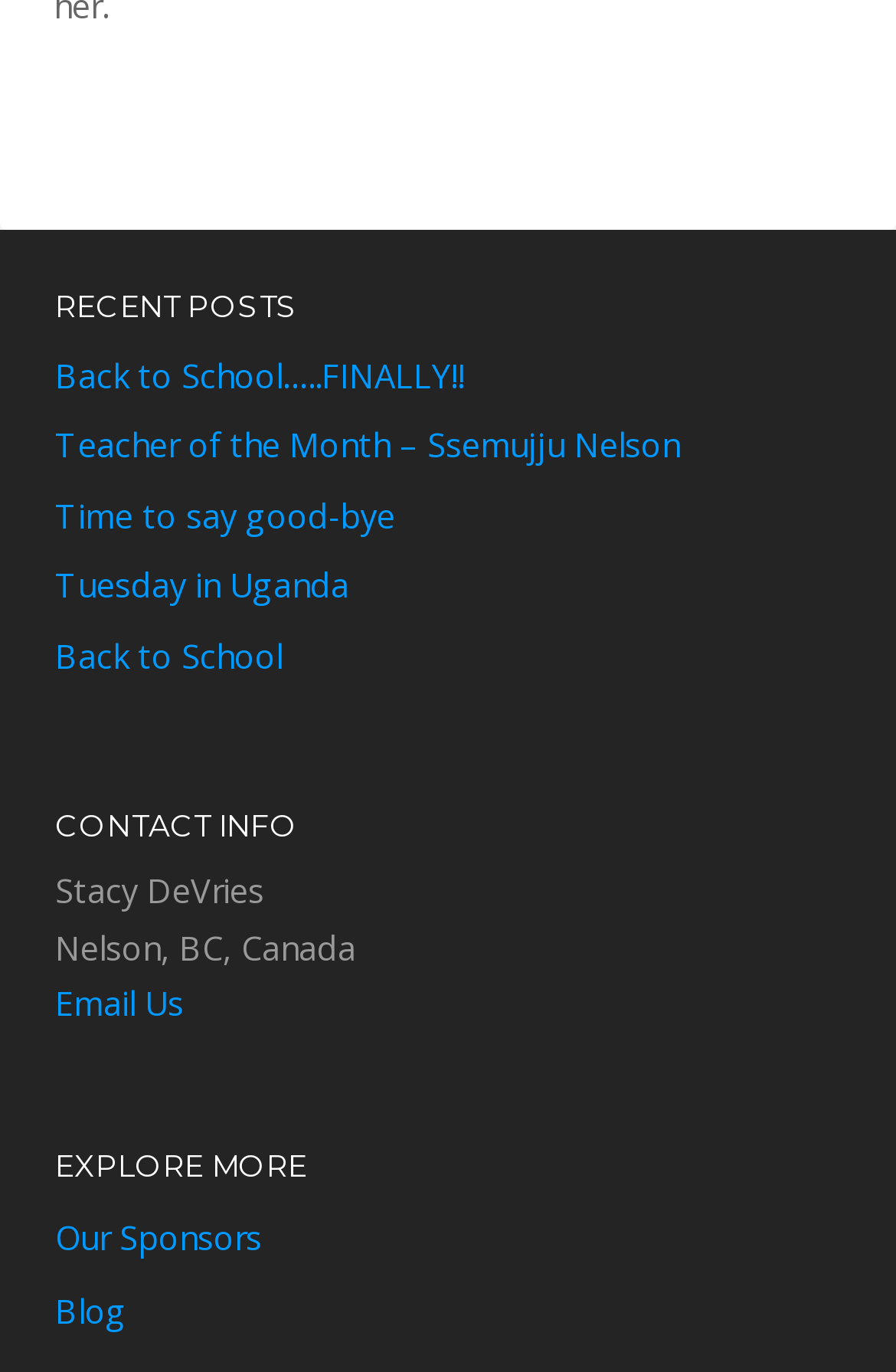Identify the bounding box coordinates of the section to be clicked to complete the task described by the following instruction: "view recent posts". The coordinates should be four float numbers between 0 and 1, formatted as [left, top, right, bottom].

[0.062, 0.207, 0.938, 0.244]